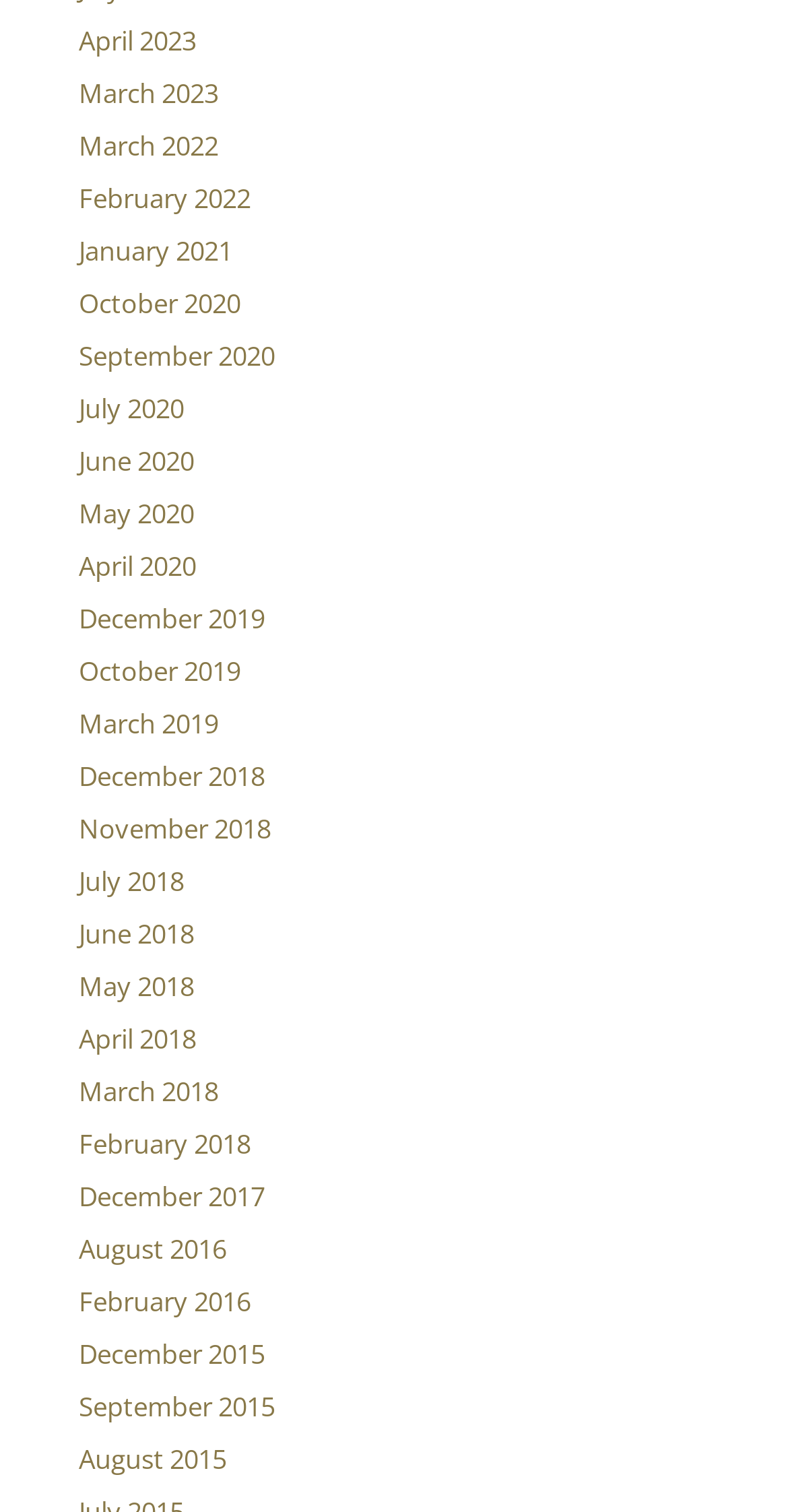Are the links organized in chronological order?
Refer to the screenshot and respond with a concise word or phrase.

Yes